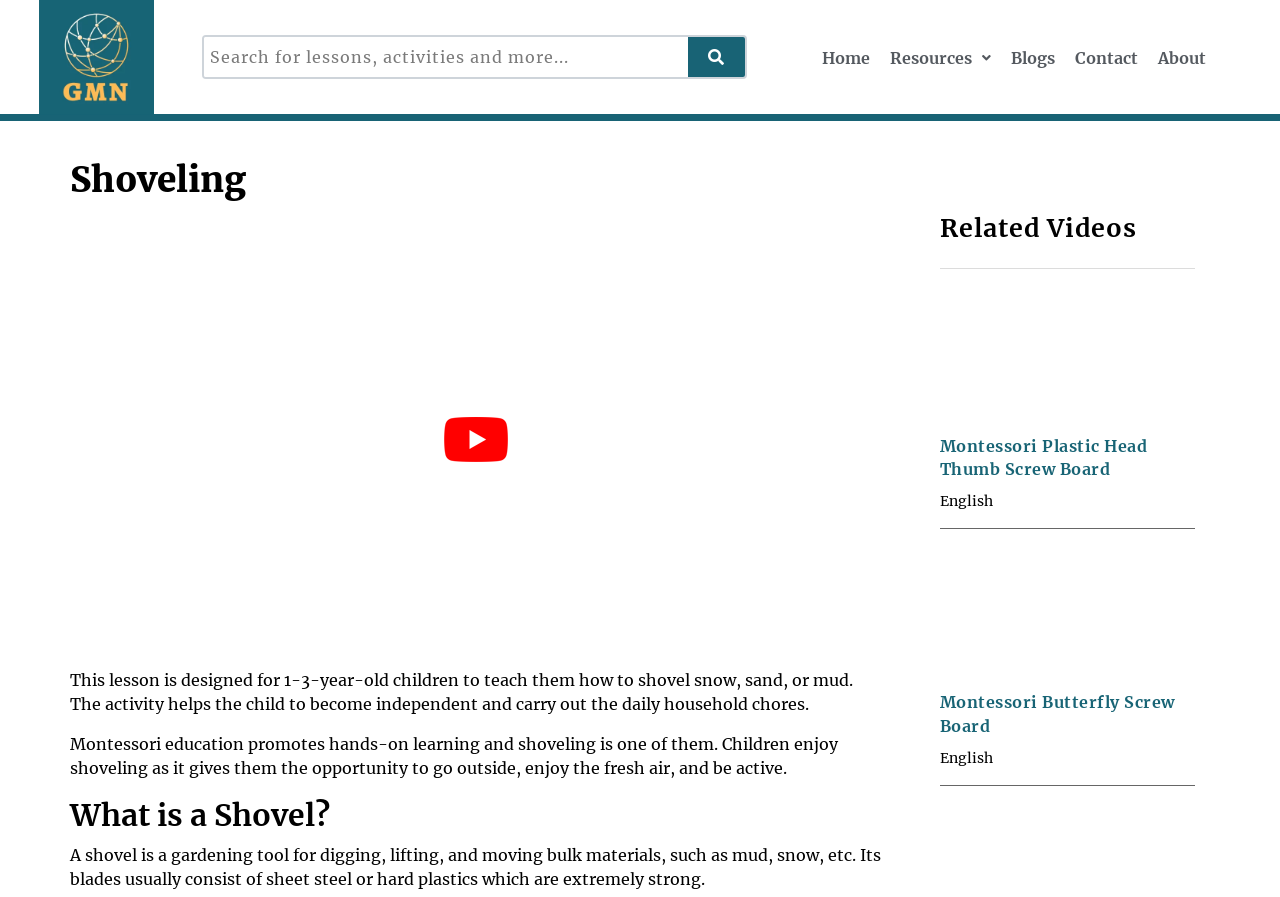Please determine the bounding box coordinates for the element with the description: "About".

[0.894, 0.039, 0.947, 0.09]